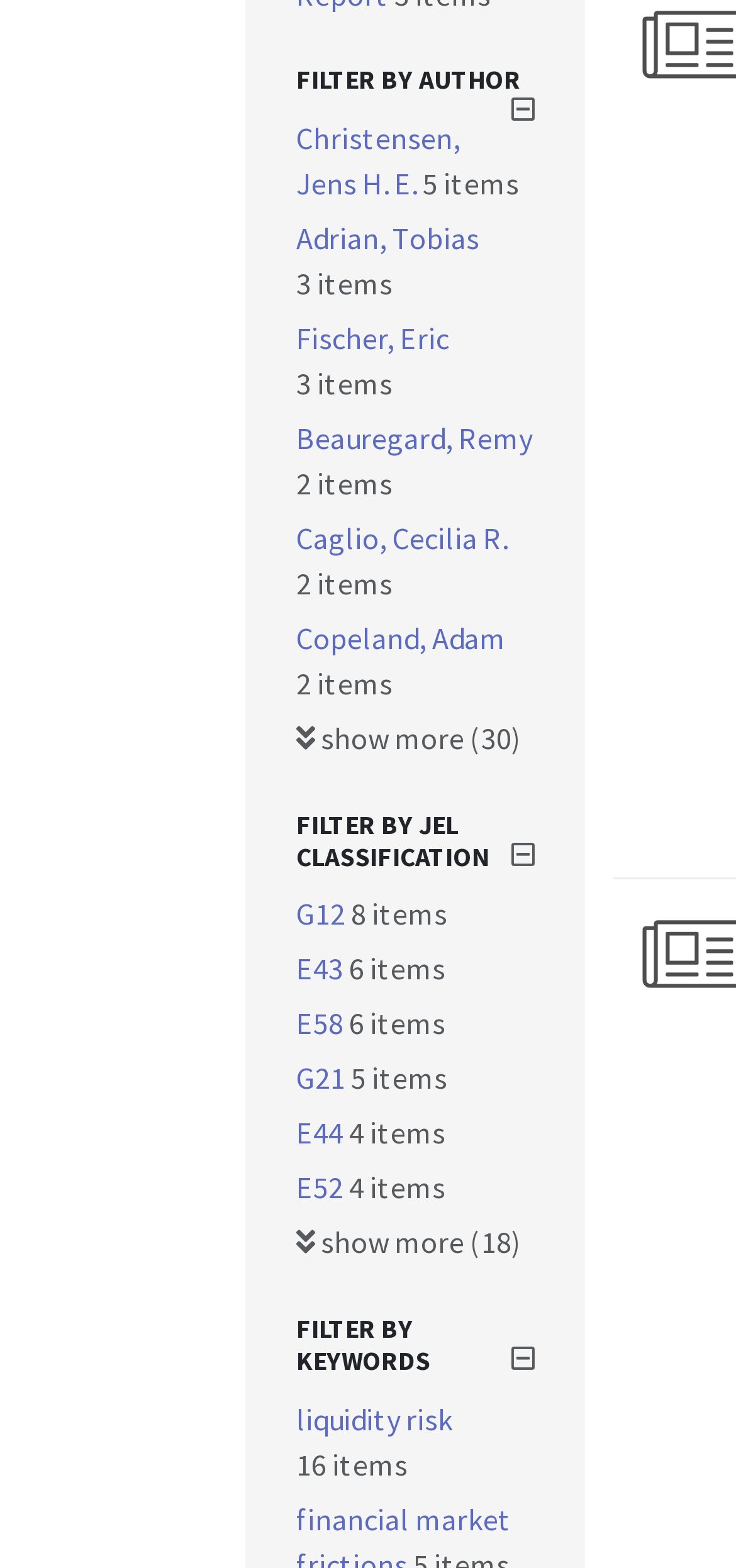Please identify the bounding box coordinates of the clickable area that will allow you to execute the instruction: "Filter by keyword liquidity risk".

[0.403, 0.893, 0.615, 0.917]